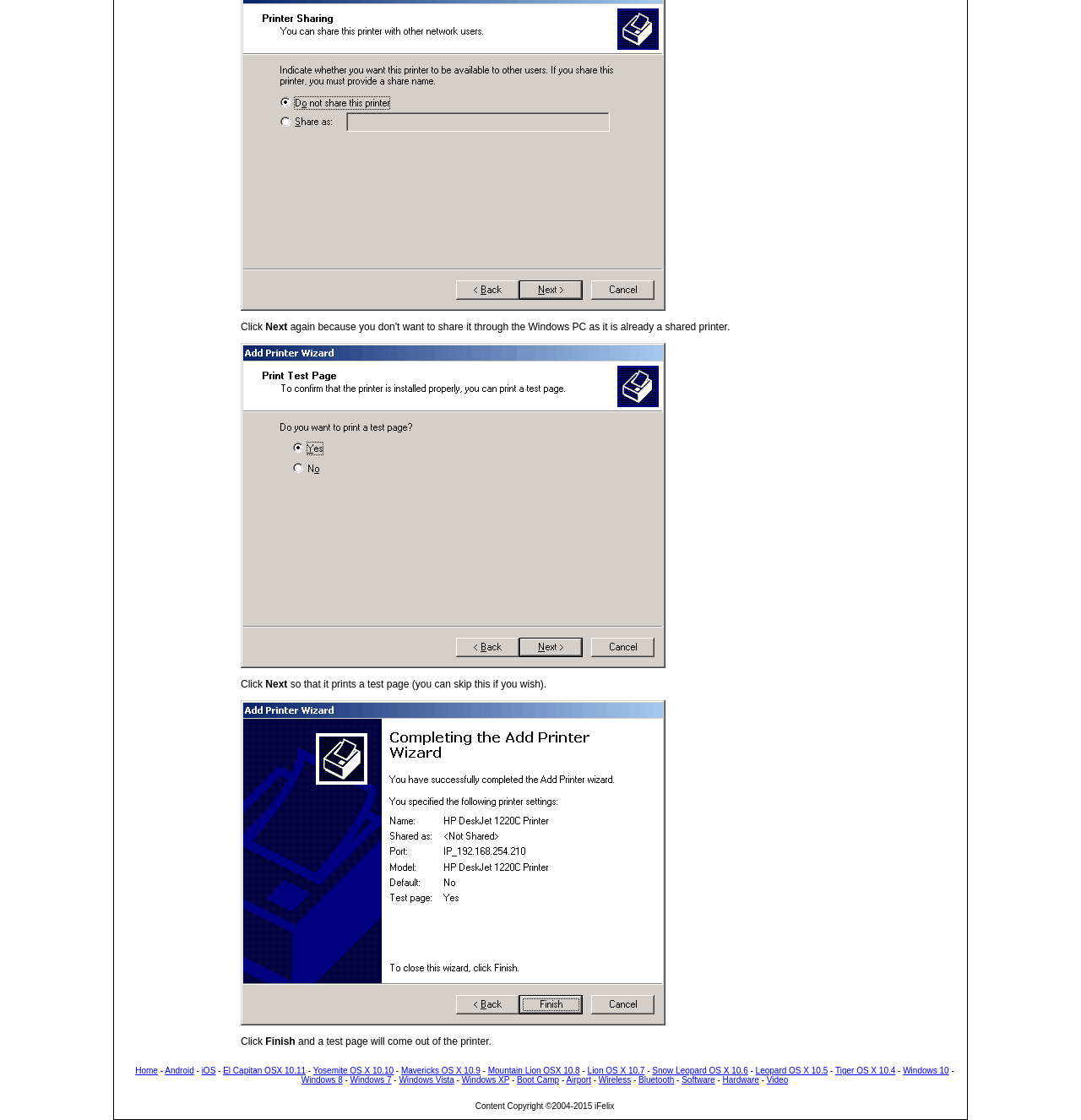How many links are there in the bottom navigation bar?
Please respond to the question with a detailed and thorough explanation.

The bottom navigation bar contains multiple links, including 'Home', 'Android', 'iOS', and various operating systems, as well as other links like 'Boot Camp', 'Airport', 'Wireless', and more.